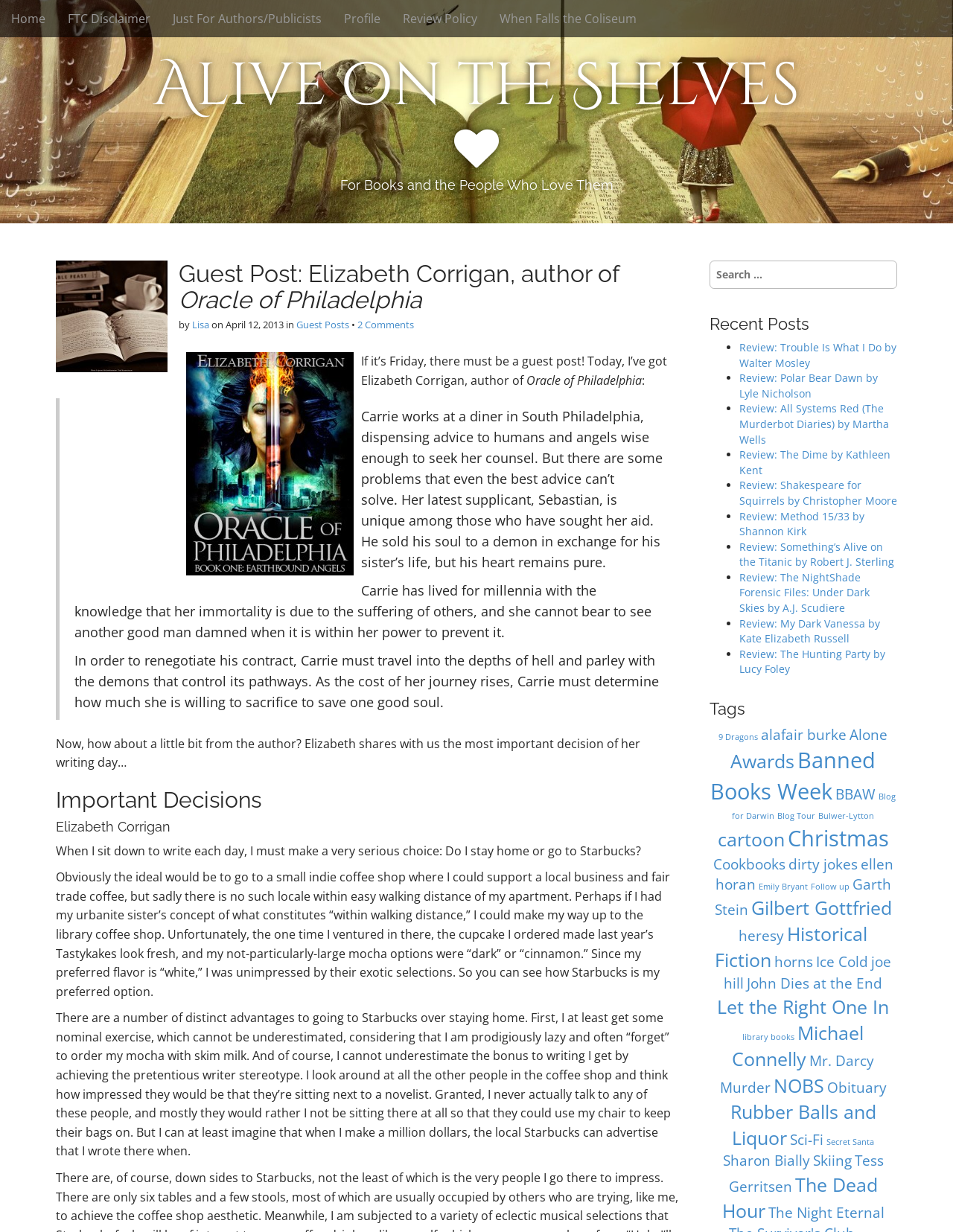Show me the bounding box coordinates of the clickable region to achieve the task as per the instruction: "View recent posts".

[0.744, 0.256, 0.941, 0.27]